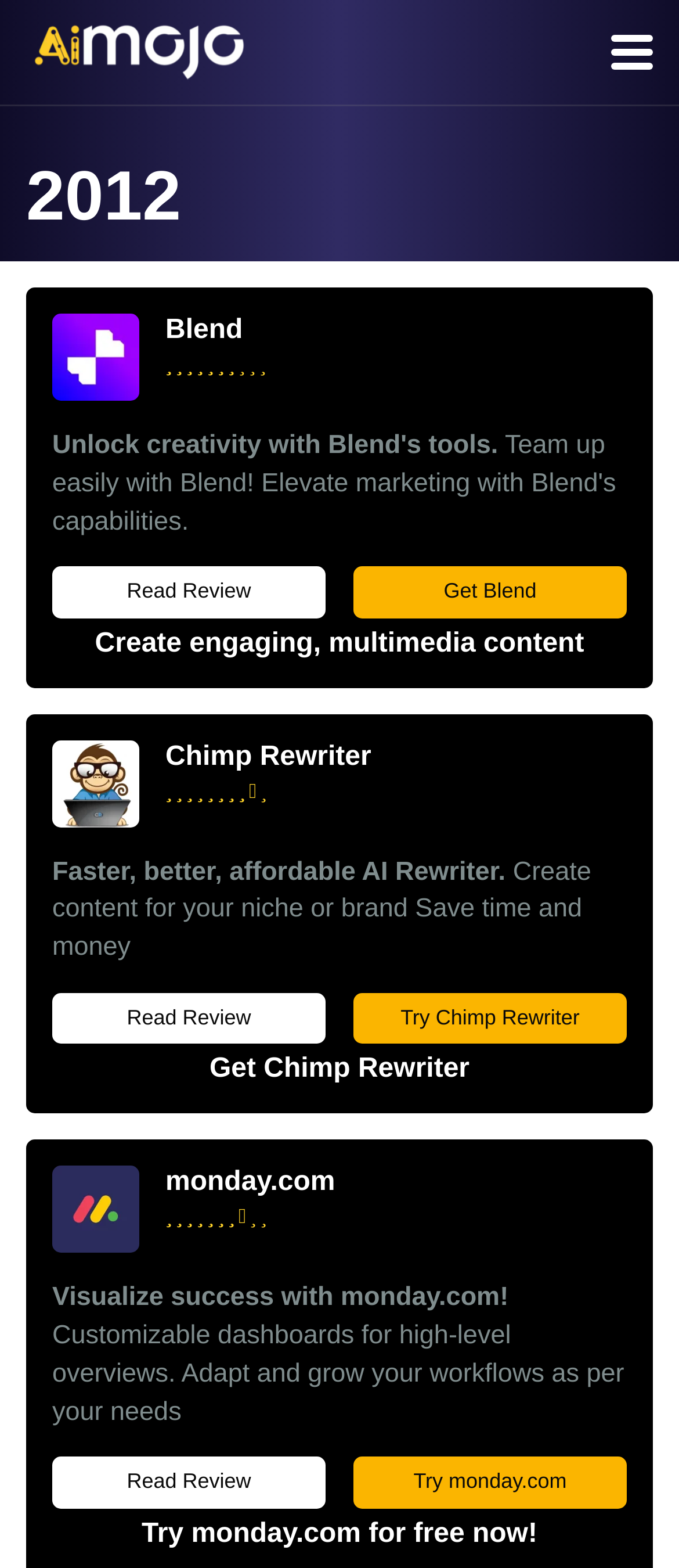What is the call-to-action for monday.com?
Relying on the image, give a concise answer in one word or a brief phrase.

Try for free now